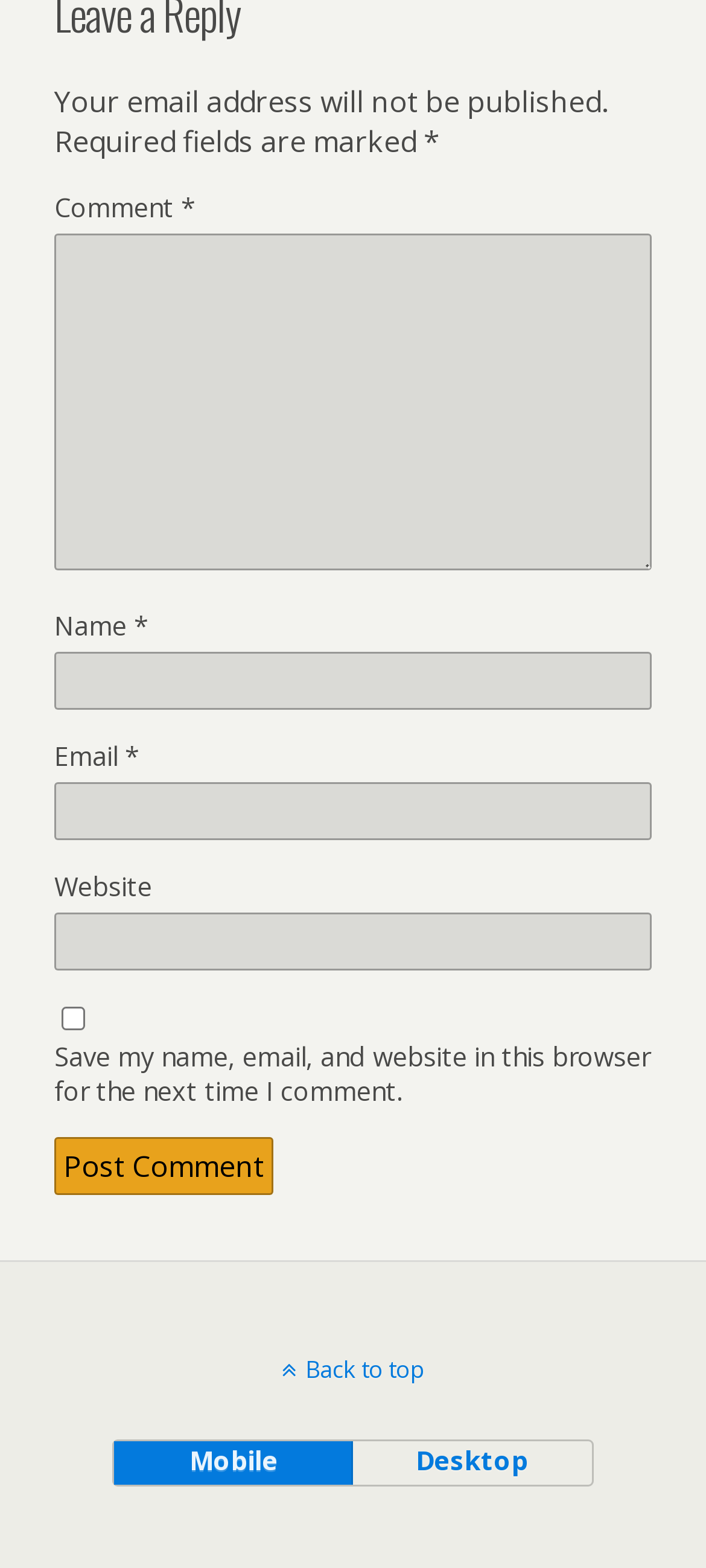Based on the description "name="submit" value="Post Comment"", find the bounding box of the specified UI element.

[0.077, 0.725, 0.387, 0.762]